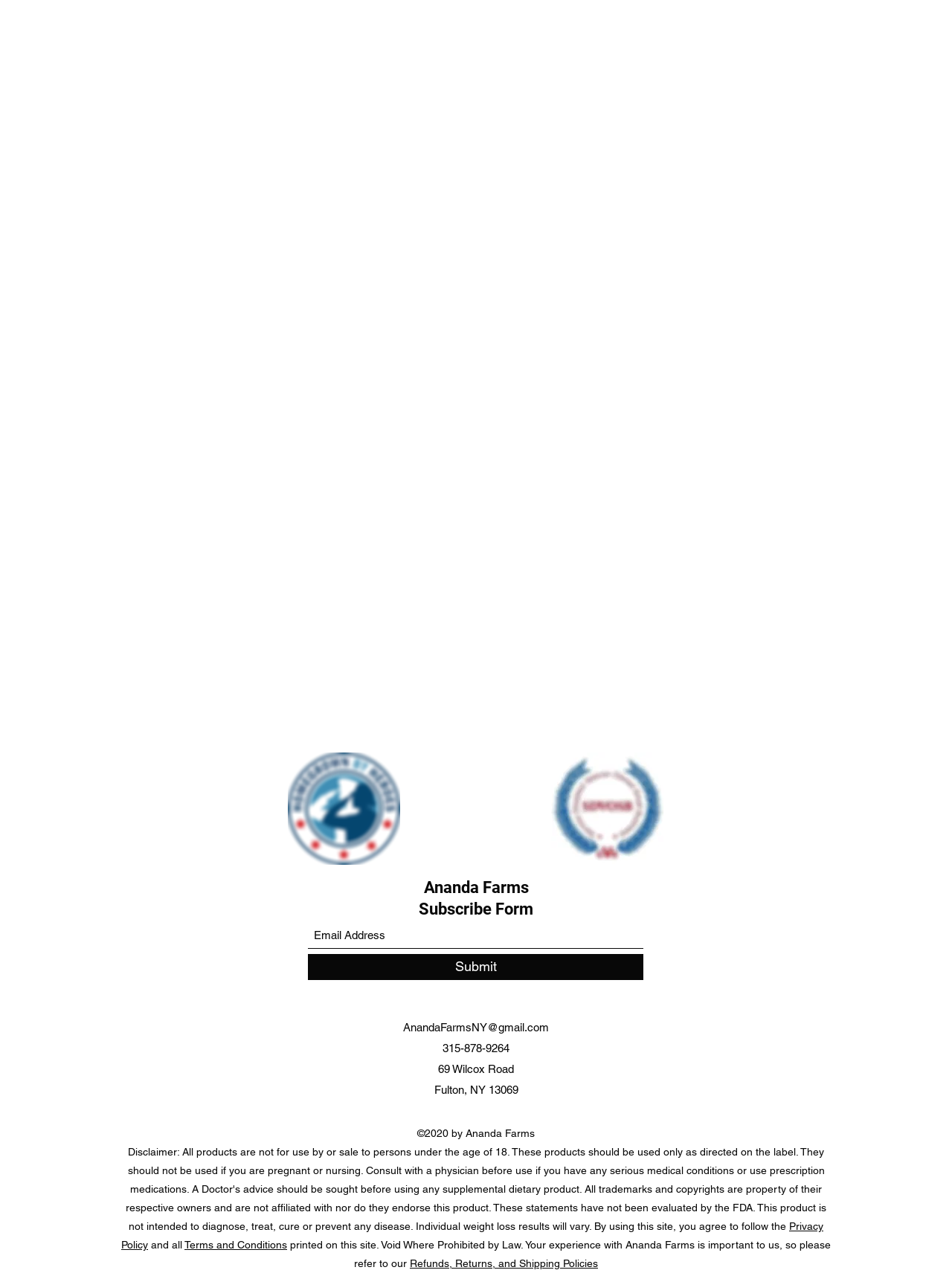Respond concisely with one word or phrase to the following query:
What is the phone number to contact?

315-878-9264